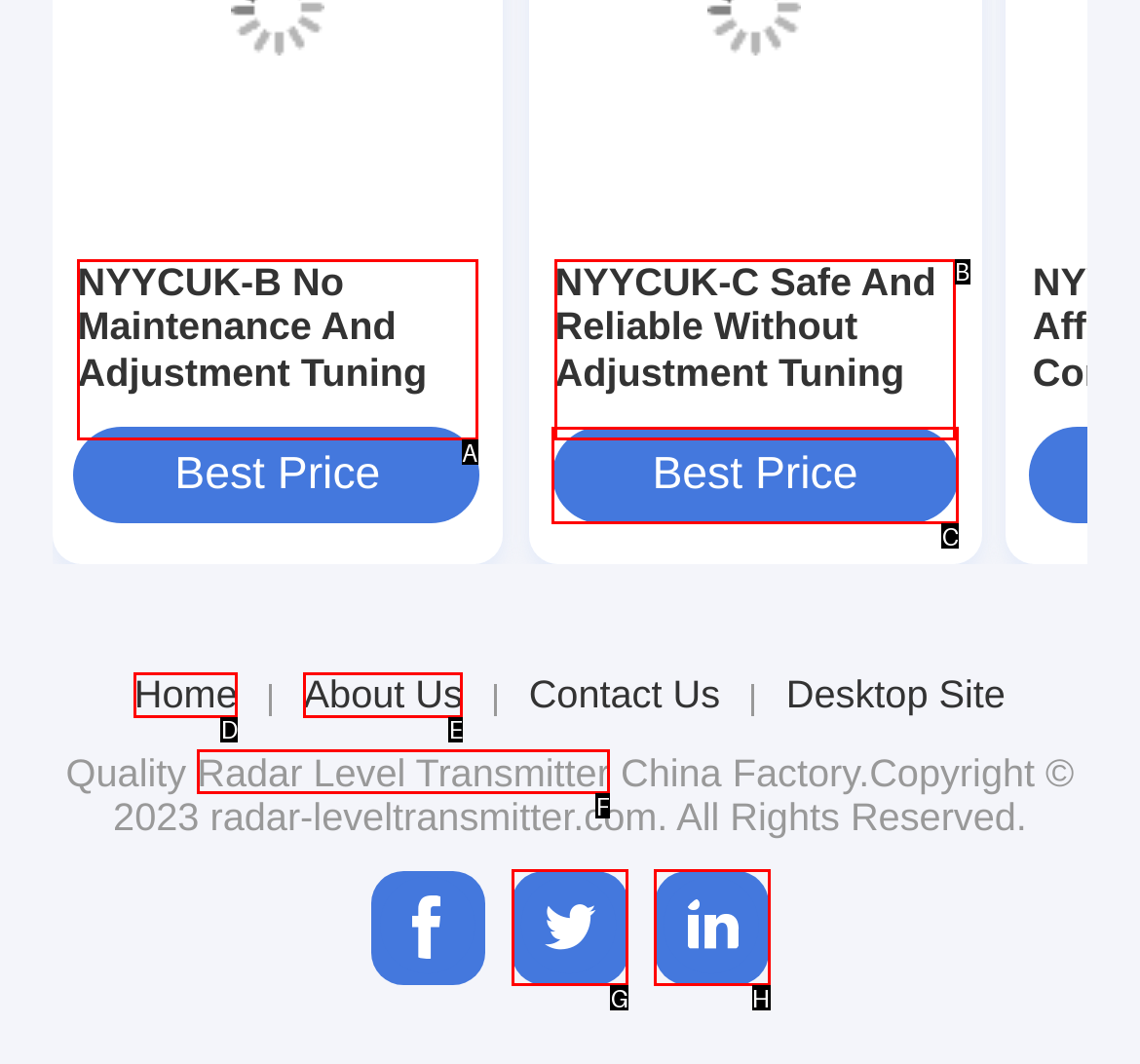Examine the description: Radar Level Transmitter and indicate the best matching option by providing its letter directly from the choices.

F